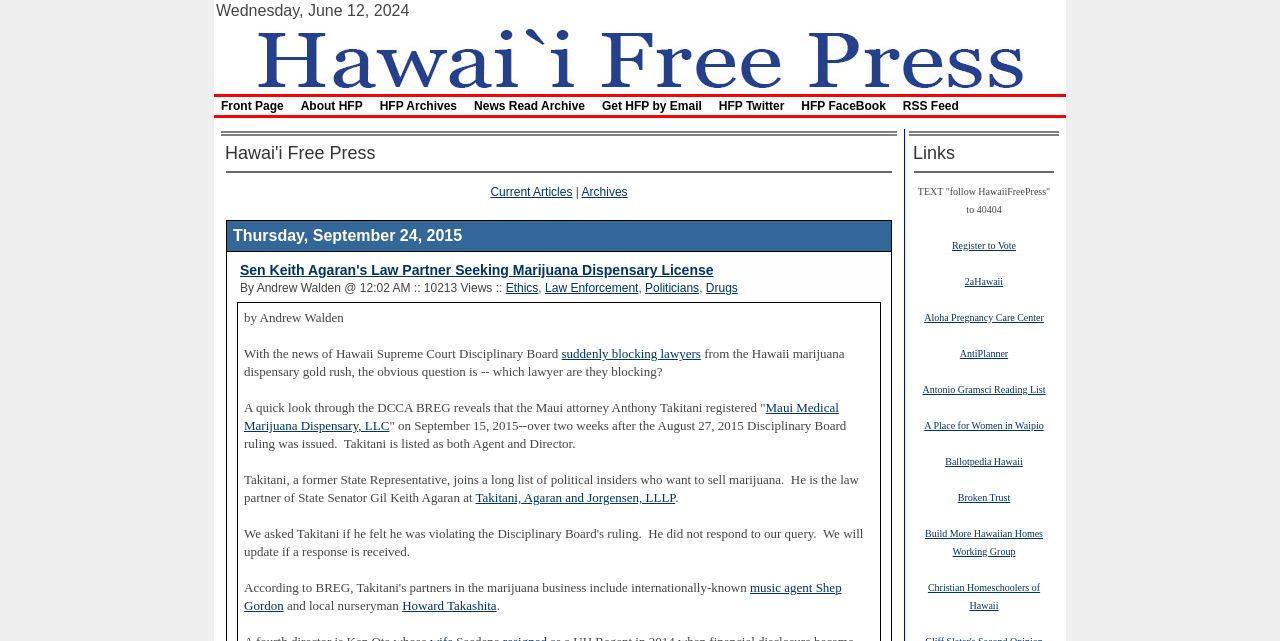Provide a thorough description of the webpage's content and layout.

The webpage is a news article page from Hawaii Free Press, with a focus on a specific news story. At the top of the page, there is a header section that displays the date, "Wednesday, June 12, 2024", and the title of the news organization, "Hawaii Free Press", along with a logo image. Below this, there is a navigation menu with links to various sections of the website, including the front page, archives, and news articles.

The main content of the page is a news article titled "Sen Keith Agaran's Law Partner Seeking Marijuana Dispensary License". The article is divided into sections, with the main text of the article taking up most of the page. There are also links to related topics, such as "Ethics", "Law Enforcement", "Politicians", and "Drugs", which are displayed in a horizontal row.

To the right of the main article, there is a sidebar section that contains links to other news articles and websites. These links are organized into categories, with headings such as "Current Articles" and "Archives". There are also links to external websites, such as "Maui Medical Marijuana Dispensary, LLC" and "Takitani, Agaran and Jorgensen, LLLP".

At the bottom of the page, there is a section with links to various resources and organizations, including "Register to Vote", "2aHawaii", and "Aloha Pregnancy Care Center". These links are displayed in a horizontal row, with a separator line above and below the links.

Overall, the webpage is a news article page with a focus on a specific story, surrounded by links to related topics, other news articles, and external resources.